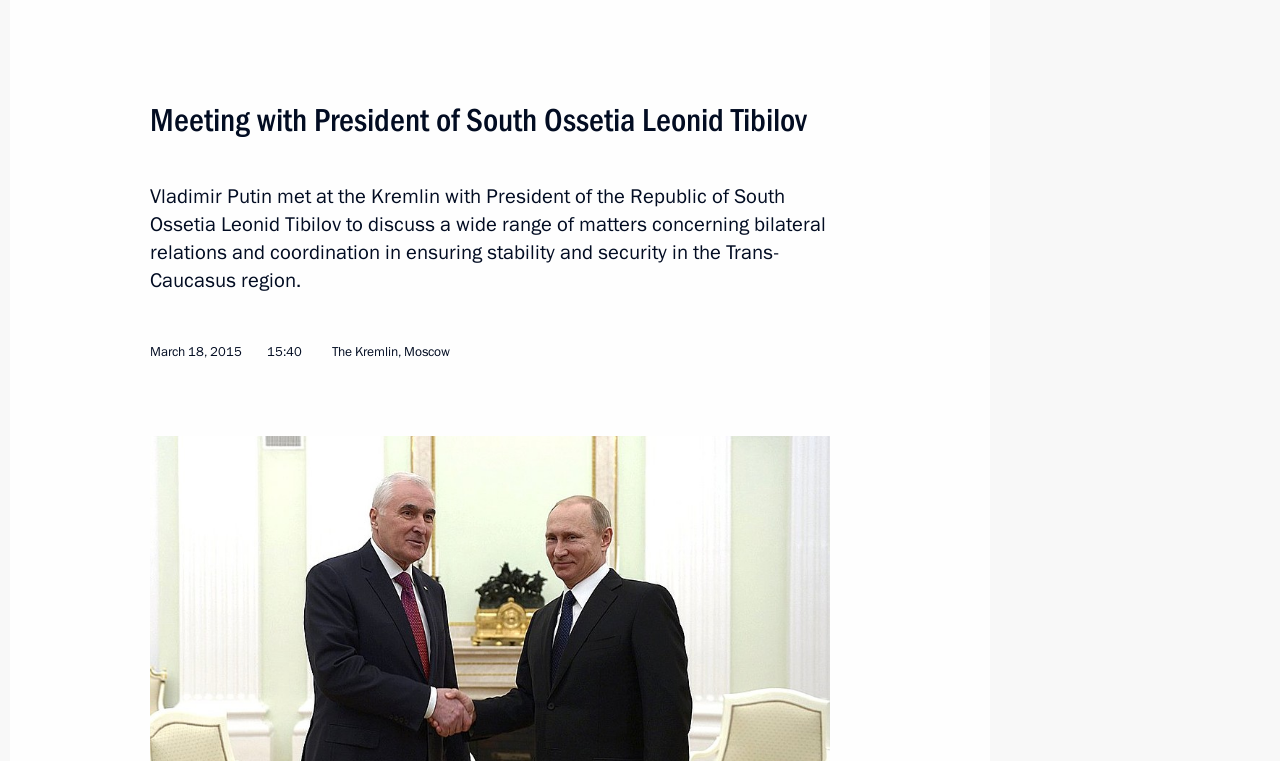What is the license of the website content?
Examine the webpage screenshot and provide an in-depth answer to the question.

I found the license information by looking at the link with the text 'Creative Commons Attribution 4.0 International'.